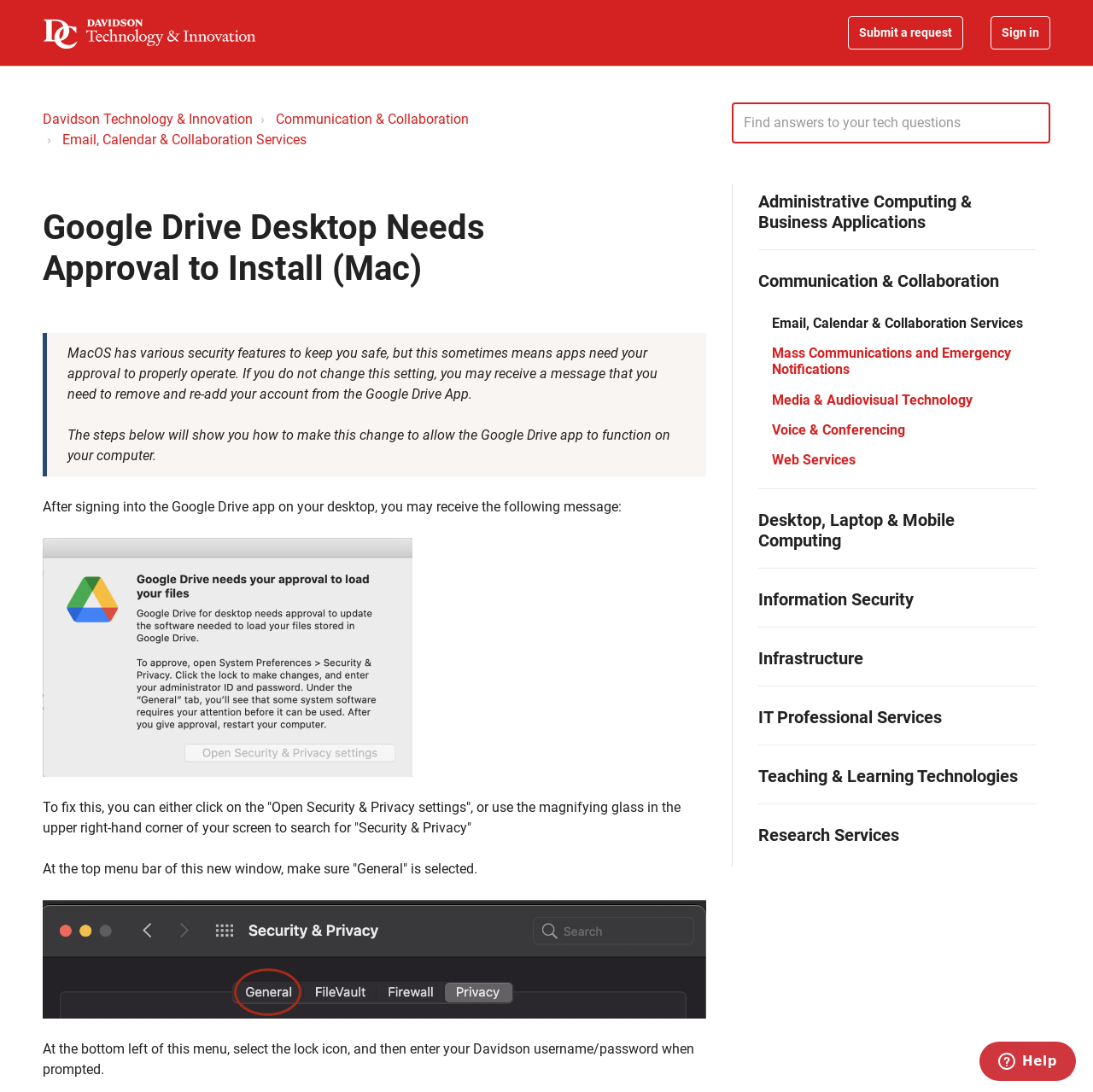From the element description Communication & Collaboration, predict the bounding box coordinates of the UI element. The coordinates must be specified in the format (top-left x, top-left y, bottom-right x, bottom-right y) and should be within the 0 to 1 range.

[0.252, 0.102, 0.429, 0.116]